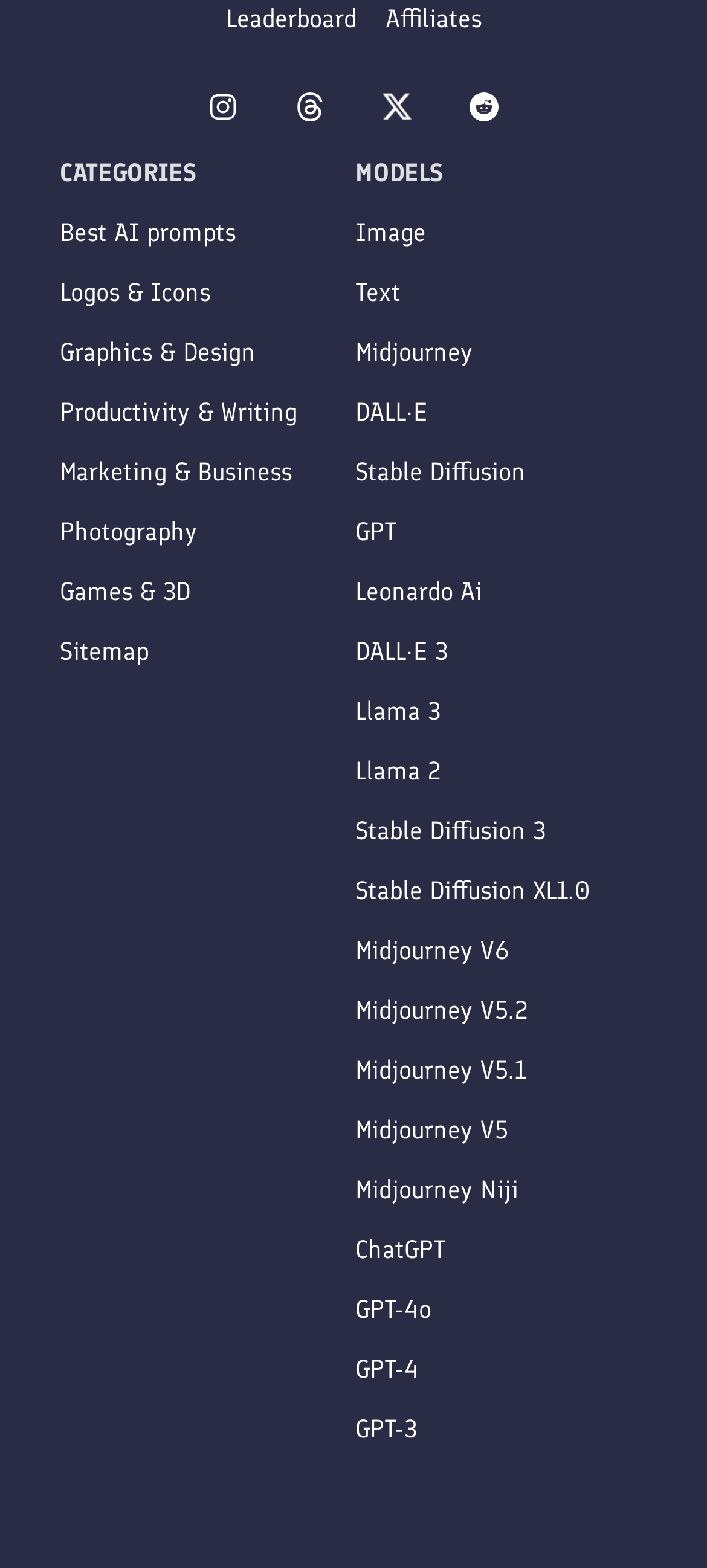Please locate the bounding box coordinates of the region I need to click to follow this instruction: "Share by Mail".

None